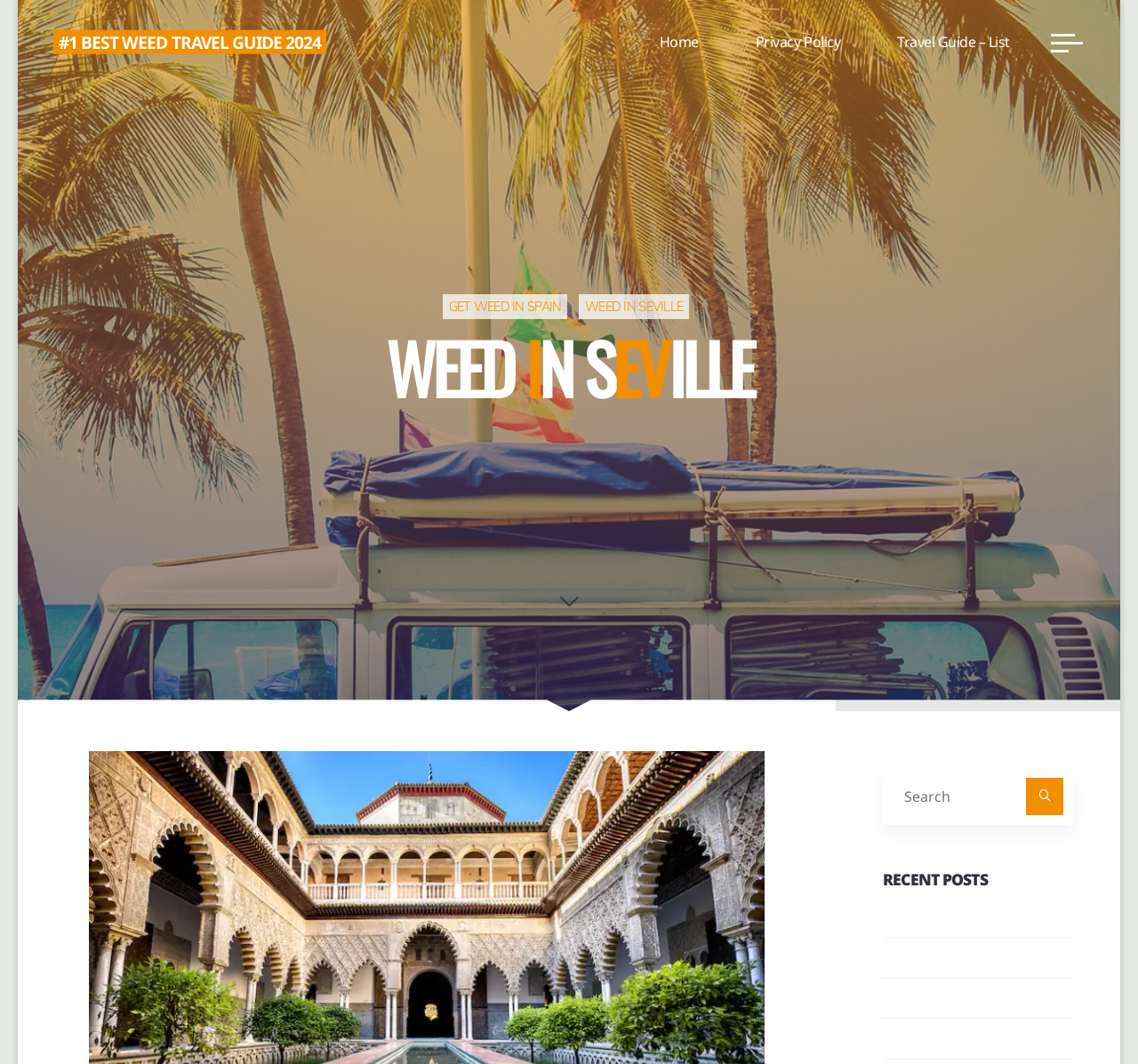What is the main topic of this webpage?
Please respond to the question with a detailed and well-explained answer.

Based on the webpage's title 'How to Get Weed in Seville | #1 Best Weed Travel Guide 2024' and the links provided, it is clear that the main topic of this webpage is a travel guide for obtaining weed in different cities.